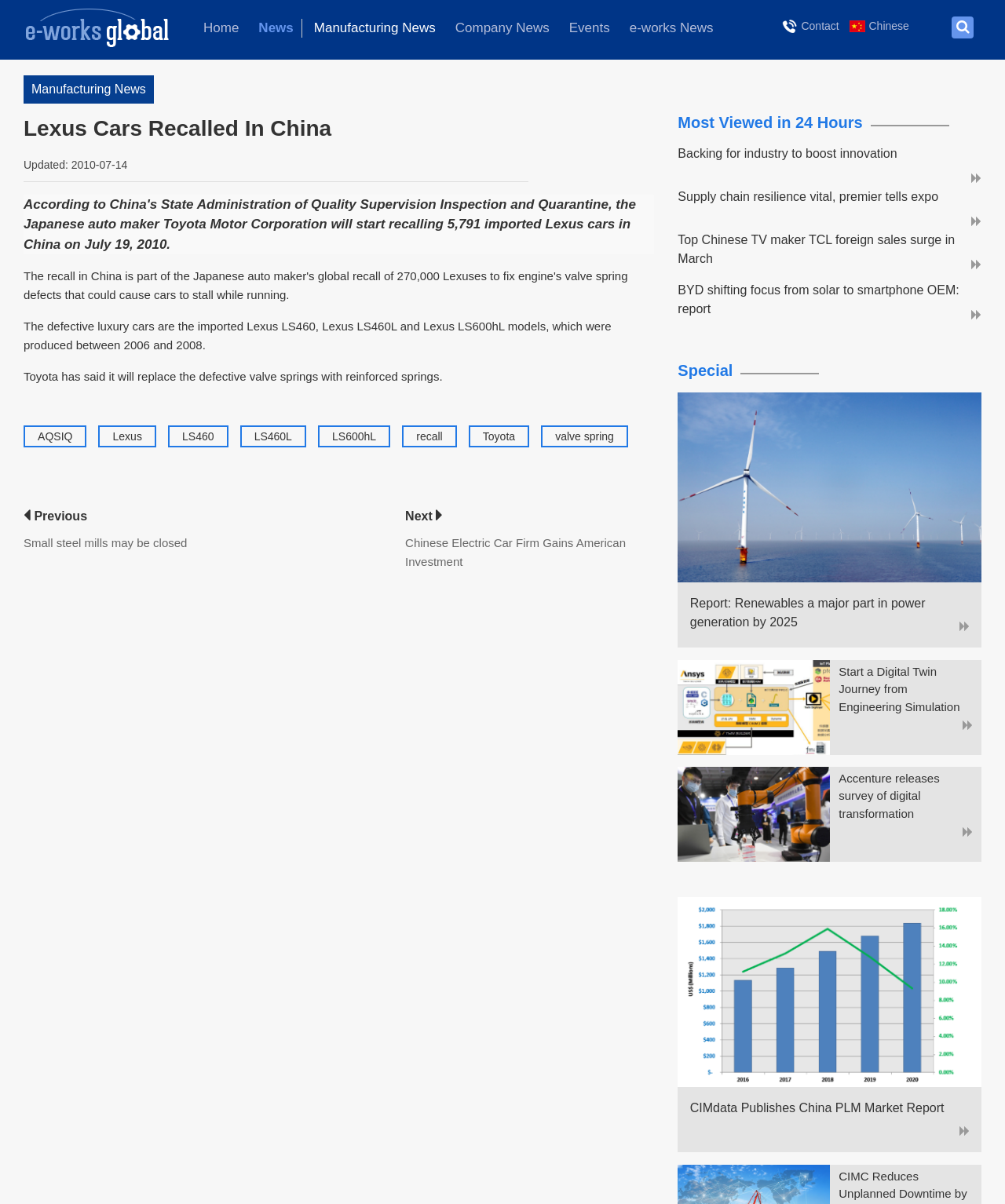Please locate the bounding box coordinates of the region I need to click to follow this instruction: "Contact us".

[0.778, 0.016, 0.838, 0.027]